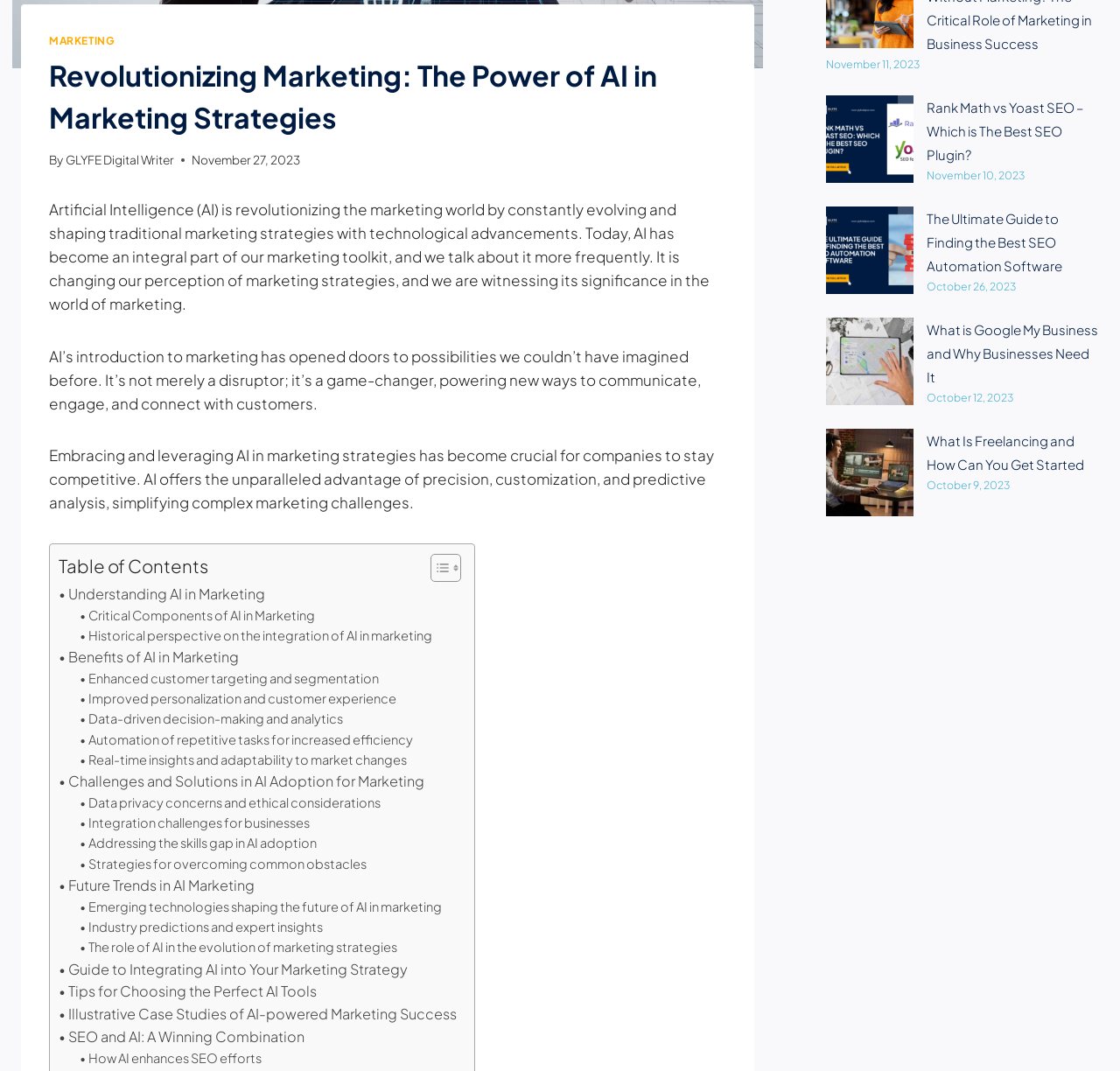Given the webpage screenshot and the description, determine the bounding box coordinates (top-left x, top-left y, bottom-right x, bottom-right y) that define the location of the UI element matching this description: Toggle

[0.373, 0.516, 0.408, 0.544]